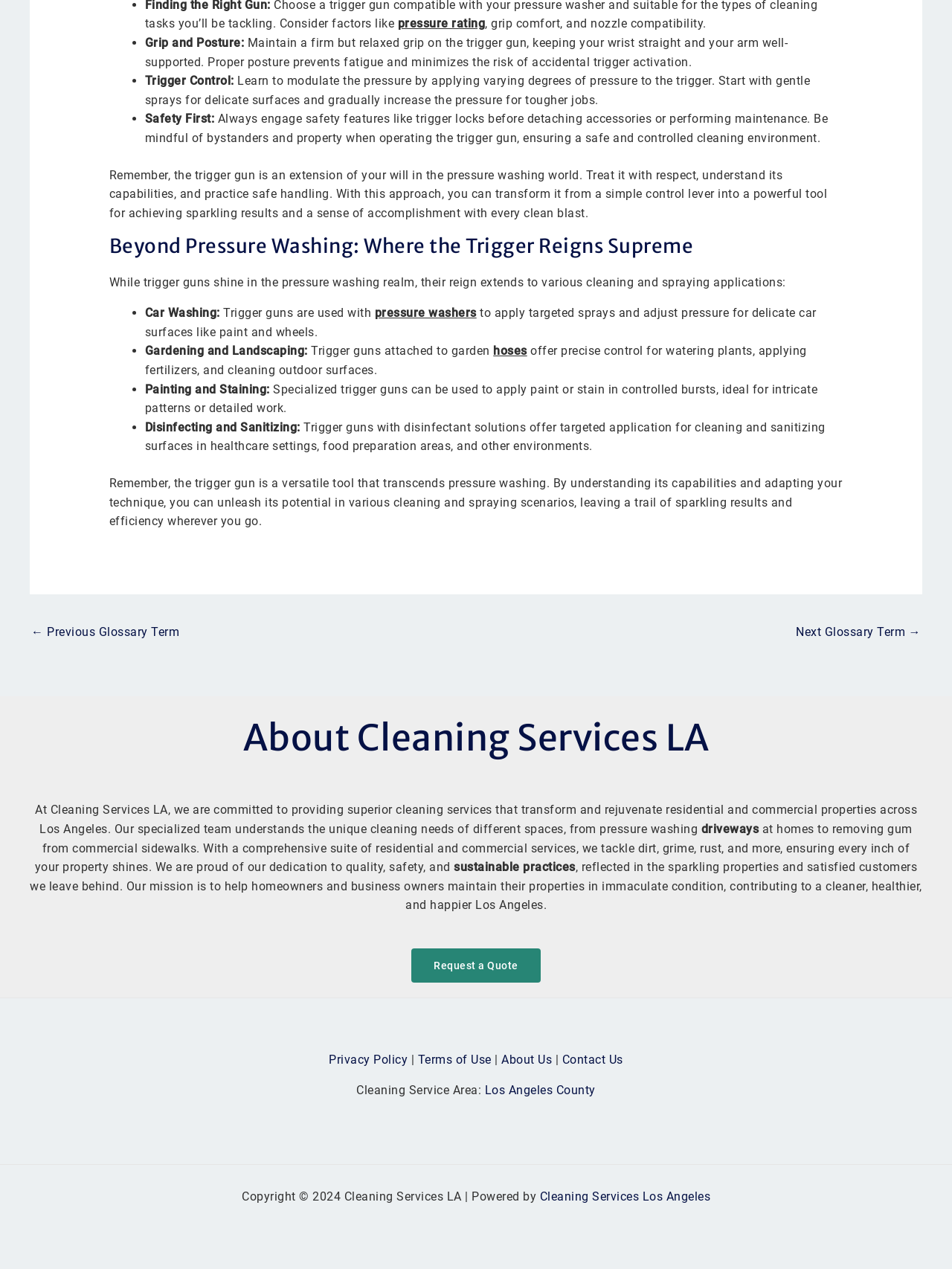Indicate the bounding box coordinates of the element that needs to be clicked to satisfy the following instruction: "Share on LinkedIn". The coordinates should be four float numbers between 0 and 1, i.e., [left, top, right, bottom].

None